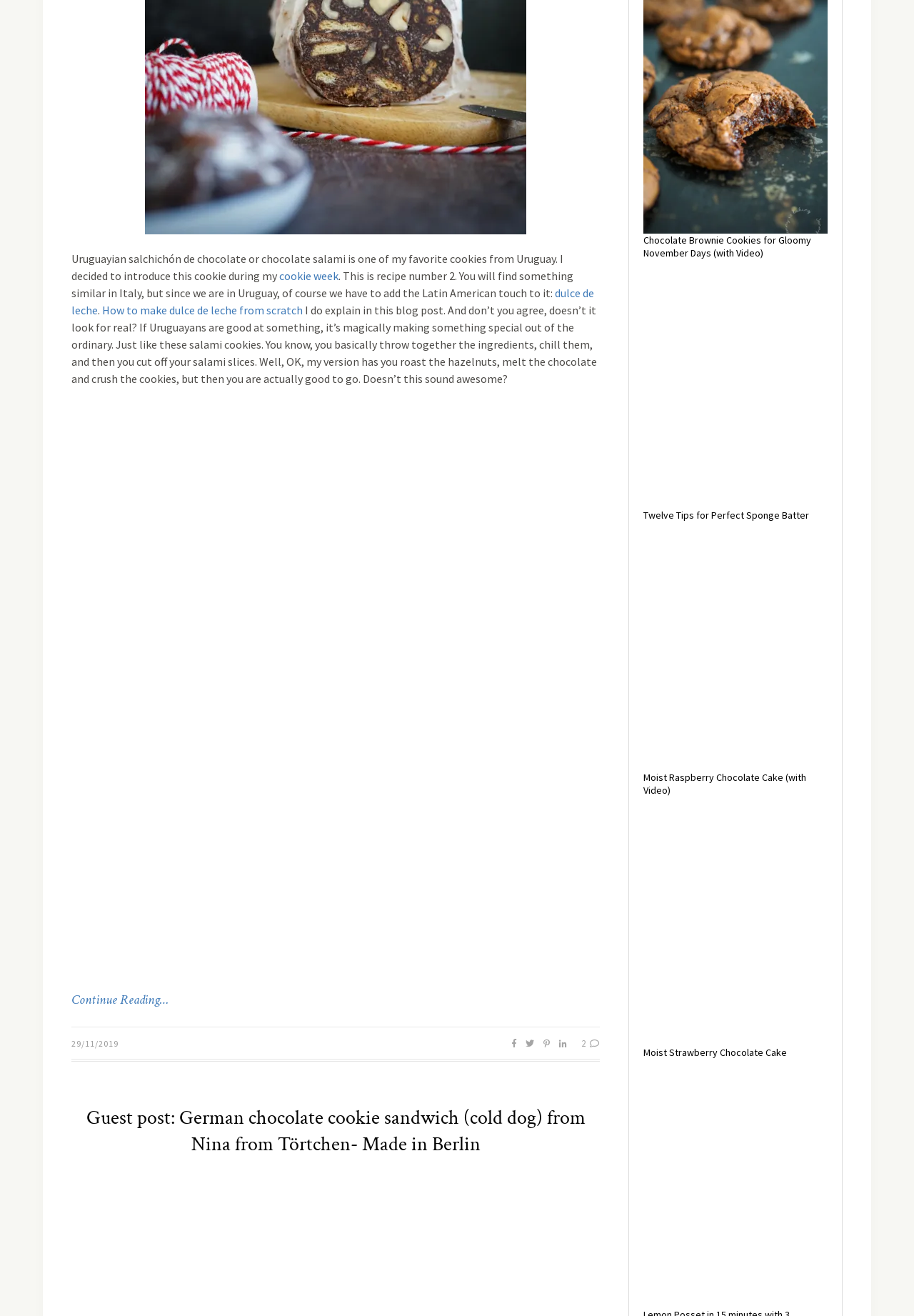Give a one-word or short phrase answer to the question: 
What is the author's version of making the cookie?

roast hazelnuts, melt chocolate, crush cookies